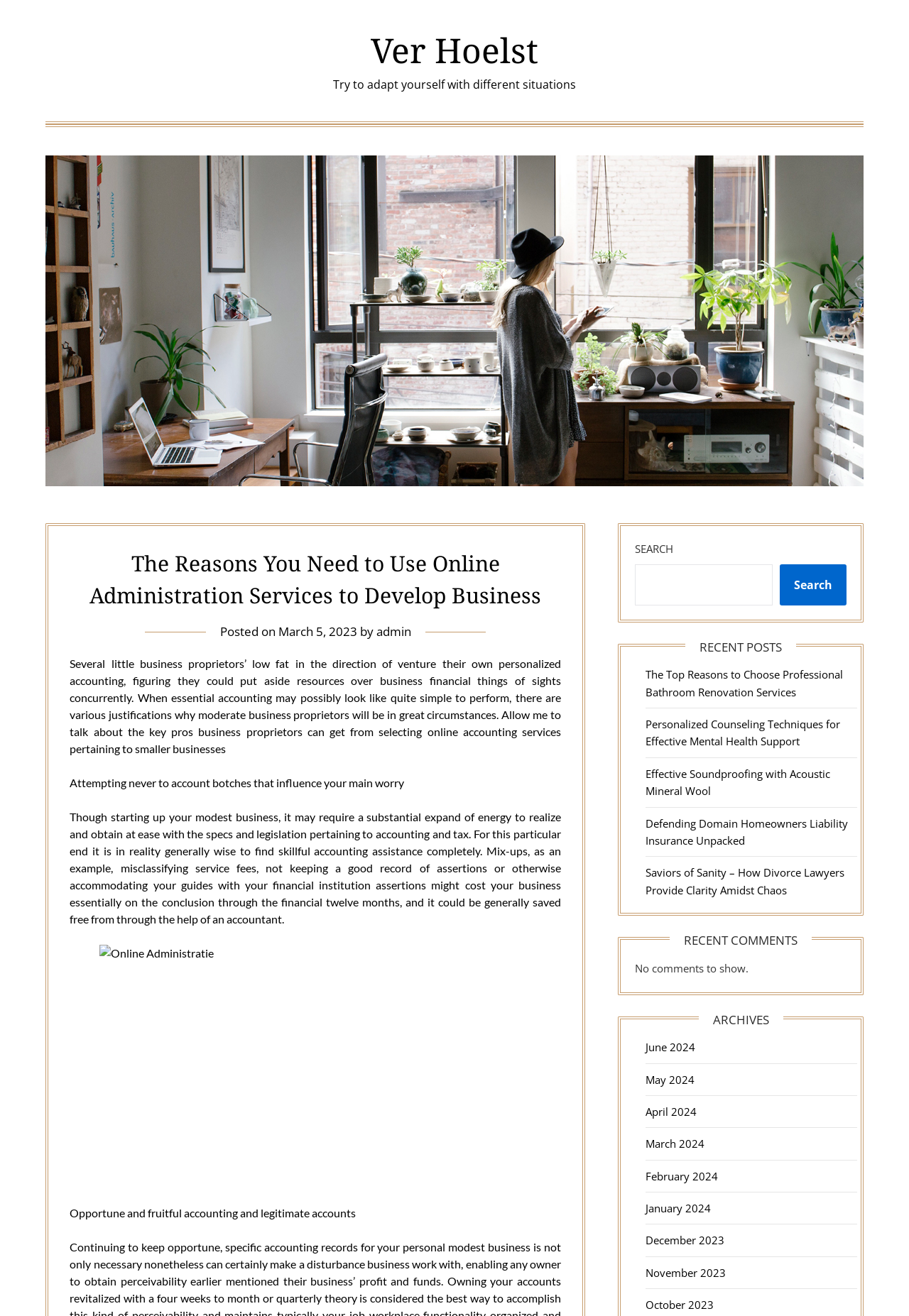Refer to the element description parent_node: Search name="s" and identify the corresponding bounding box in the screenshot. Format the coordinates as (top-left x, top-left y, bottom-right x, bottom-right y) with values in the range of 0 to 1.

[0.699, 0.429, 0.85, 0.46]